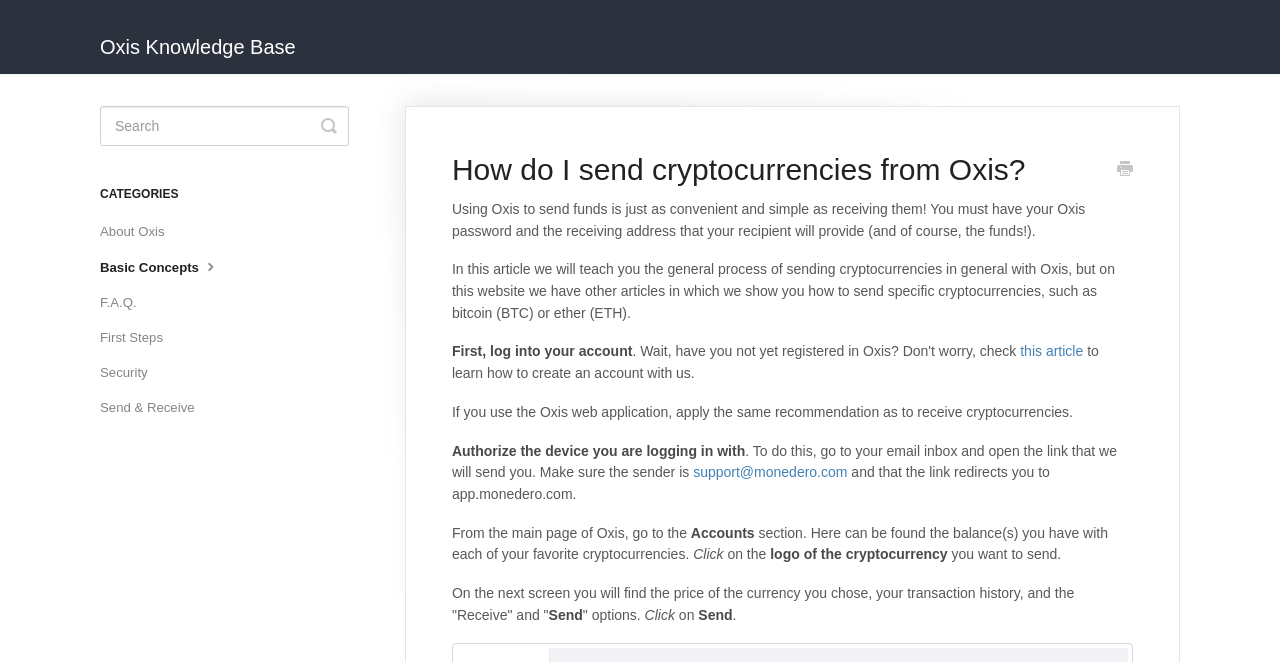Please determine the bounding box coordinates of the area that needs to be clicked to complete this task: 'Contact support'. The coordinates must be four float numbers between 0 and 1, formatted as [left, top, right, bottom].

[0.542, 0.701, 0.662, 0.725]